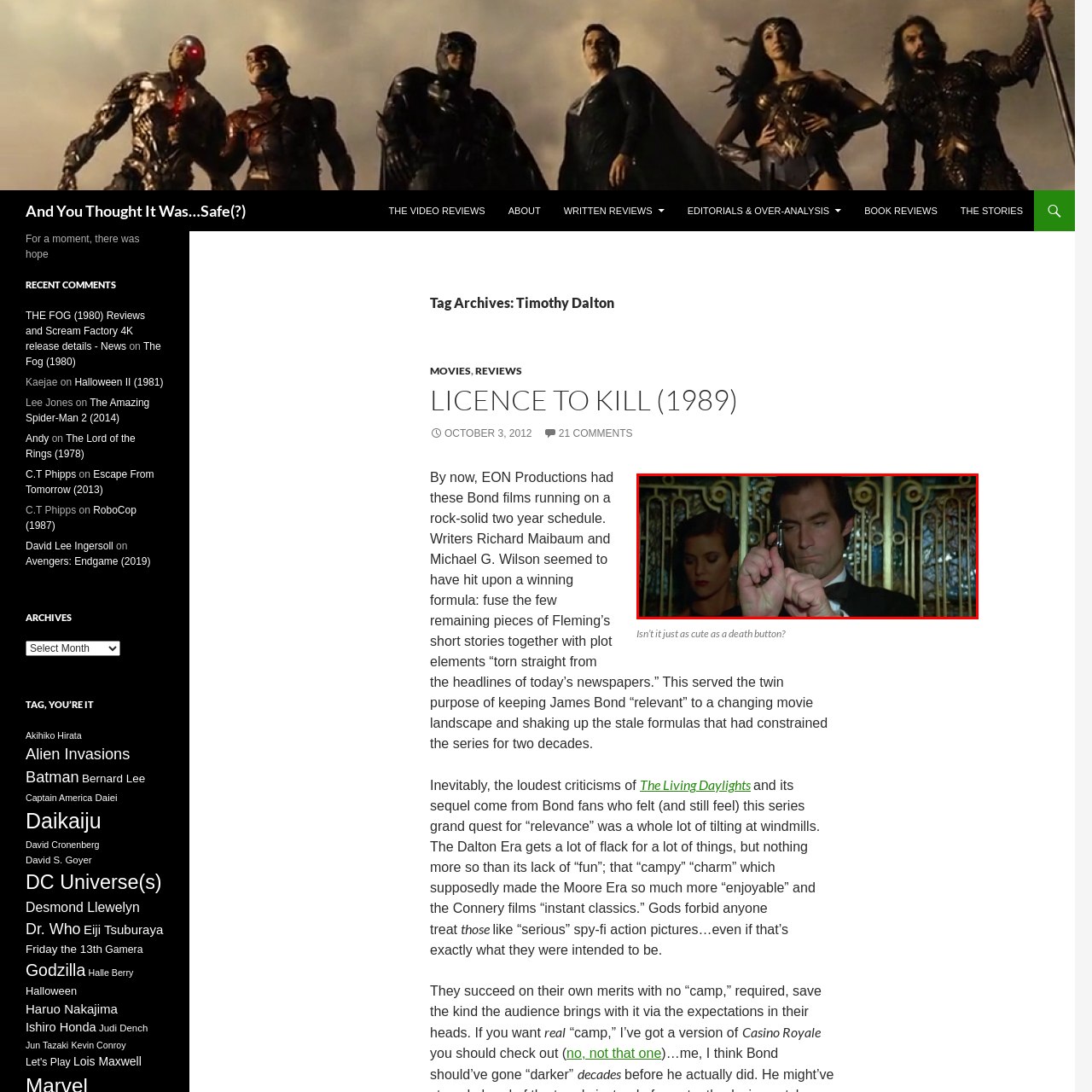Generate a detailed caption for the picture within the red-bordered area.

In a gripping moment from "Licence to Kill" (1989), Timothy Dalton portrays James Bond as he prepares to activate a gadget, showcasing the tension and sophistication typical of the franchise. In this scene, Bond is elegantly dressed in a tuxedo, exuding charm and determination as he focuses on the small object in his hands. Behind him, a mysterious woman observes, adding to the intrigue of the moment. The ornate elevator backdrop enhances the cinematic suspense, highlighting the blend of danger and glamour that defines Bond's world. A caption in the image reads, "Isn’t it just as cute as a death button?" suggesting a mix of humor and peril that is a hallmark of Bond's adventures.